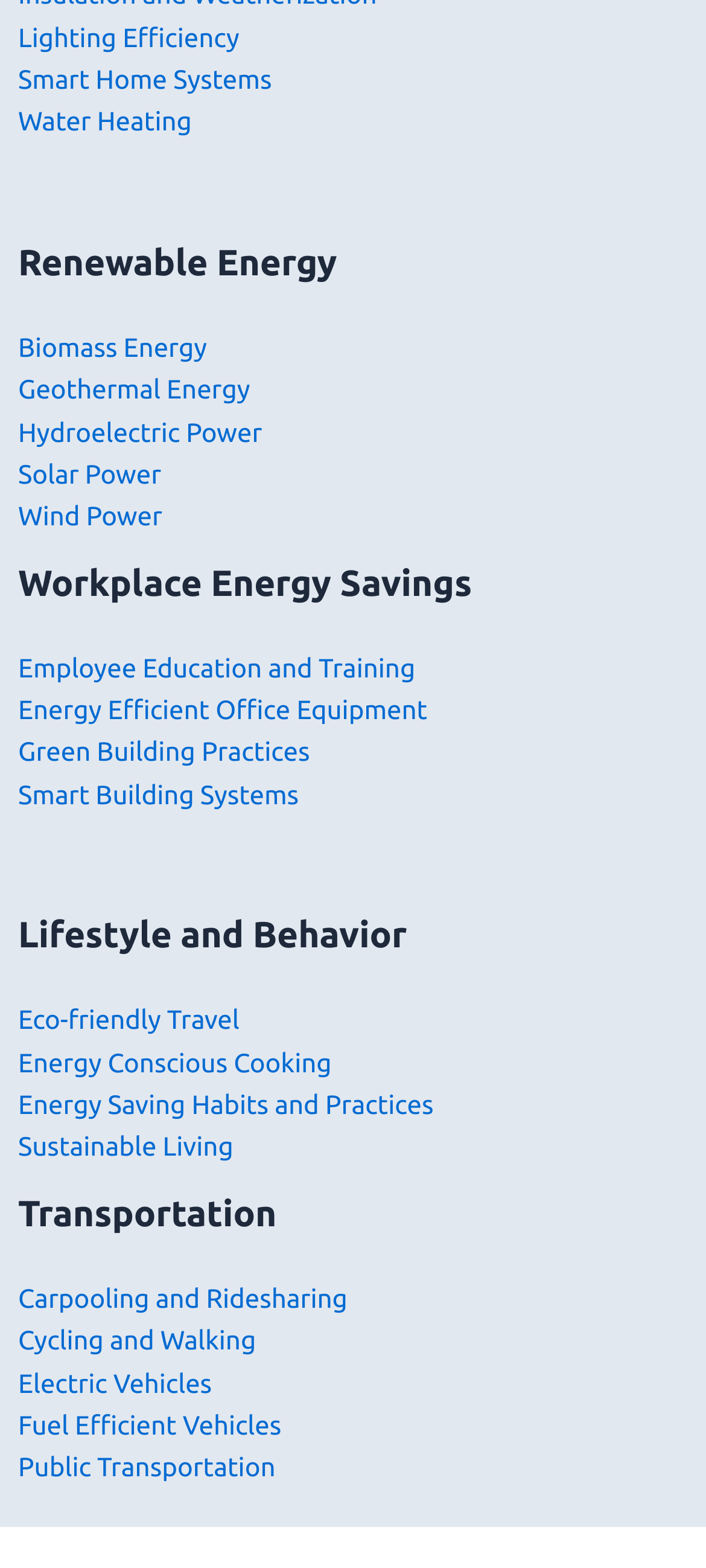Refer to the screenshot and answer the following question in detail:
What is the last link under Workplace Energy Savings?

I looked at the webpage and found that under the heading 'Workplace Energy Savings', the last link is 'Smart Building Systems', which is located at the bottom of the section.